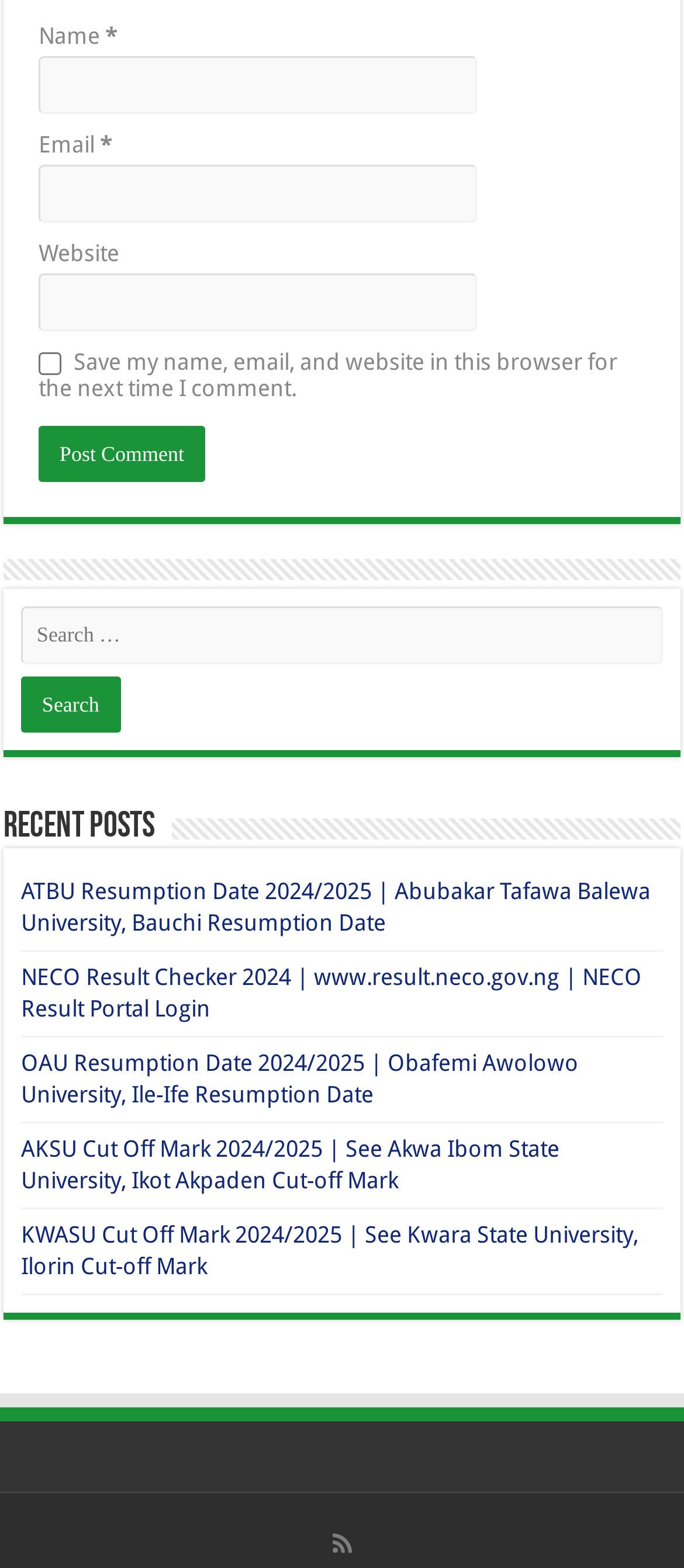Using the webpage screenshot, find the UI element described by parent_node: Name * name="author". Provide the bounding box coordinates in the format (top-left x, top-left y, bottom-right x, bottom-right y), ensuring all values are floating point numbers between 0 and 1.

[0.056, 0.036, 0.697, 0.073]